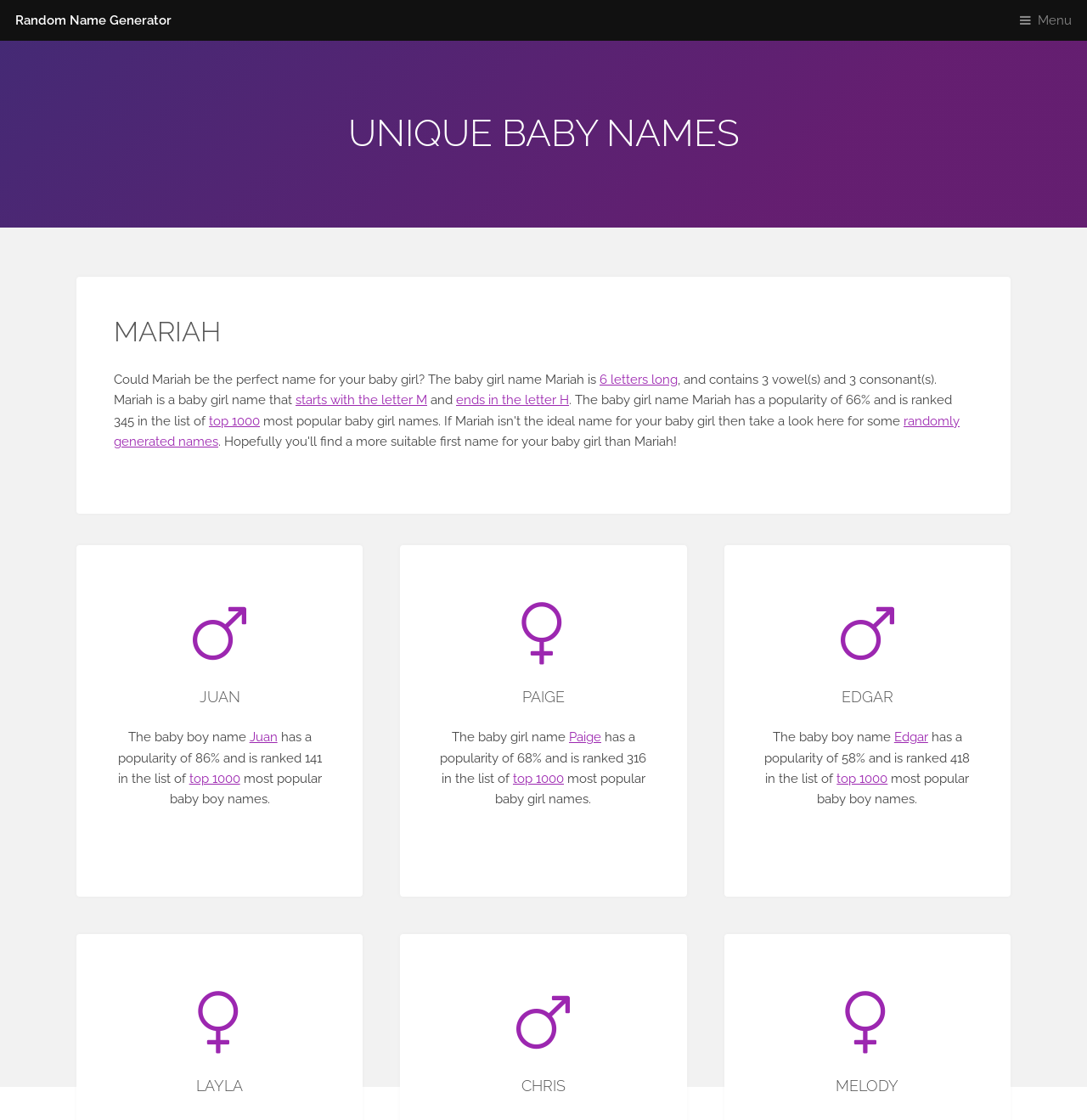Refer to the image and provide an in-depth answer to the question:
What is the last letter of the baby boy name Edgar?

The last letter of the baby boy name Edgar can be found in the link 'Edgar' which is part of the text 'The baby boy name Edgar has a popularity of 58% and is ranked 418 in the list of top 1000'.